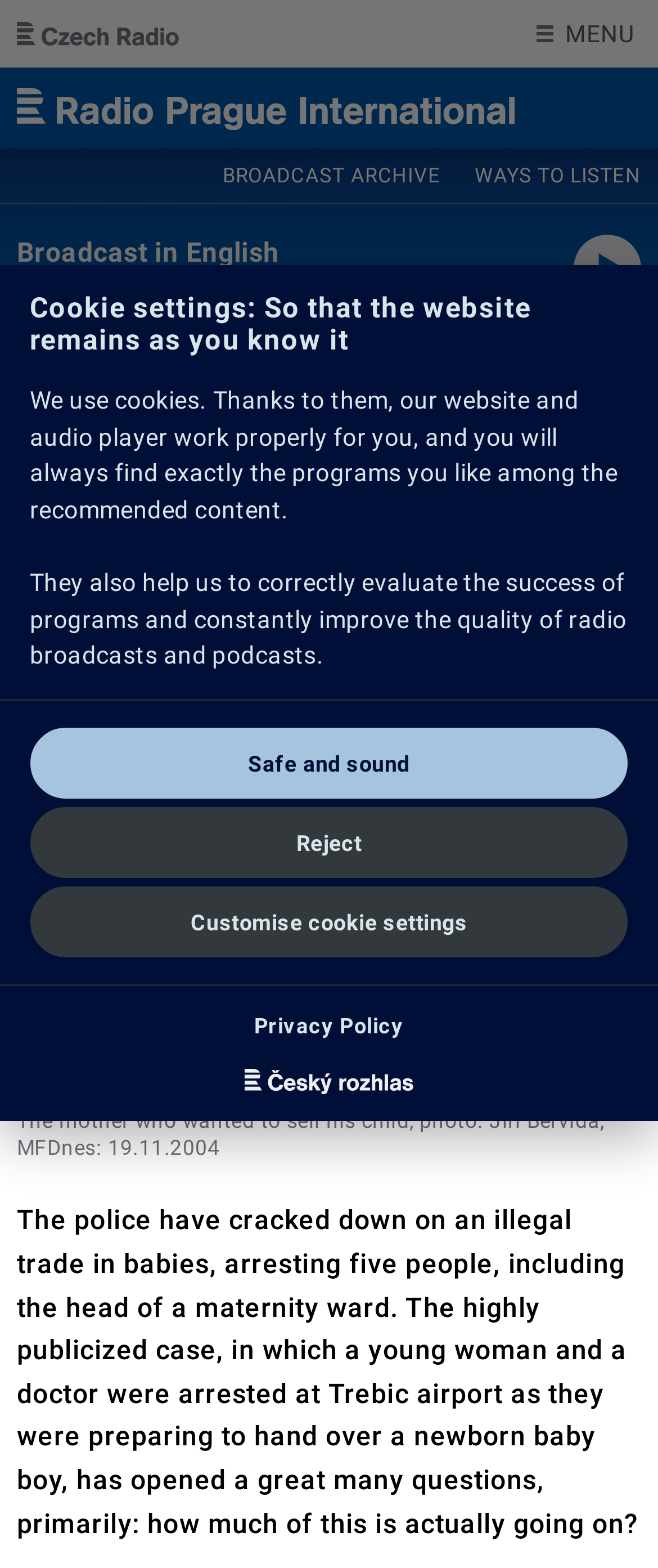Please specify the bounding box coordinates of the clickable section necessary to execute the following command: "Click the 'WAYS TO LISTEN' link".

[0.696, 0.095, 1.0, 0.129]